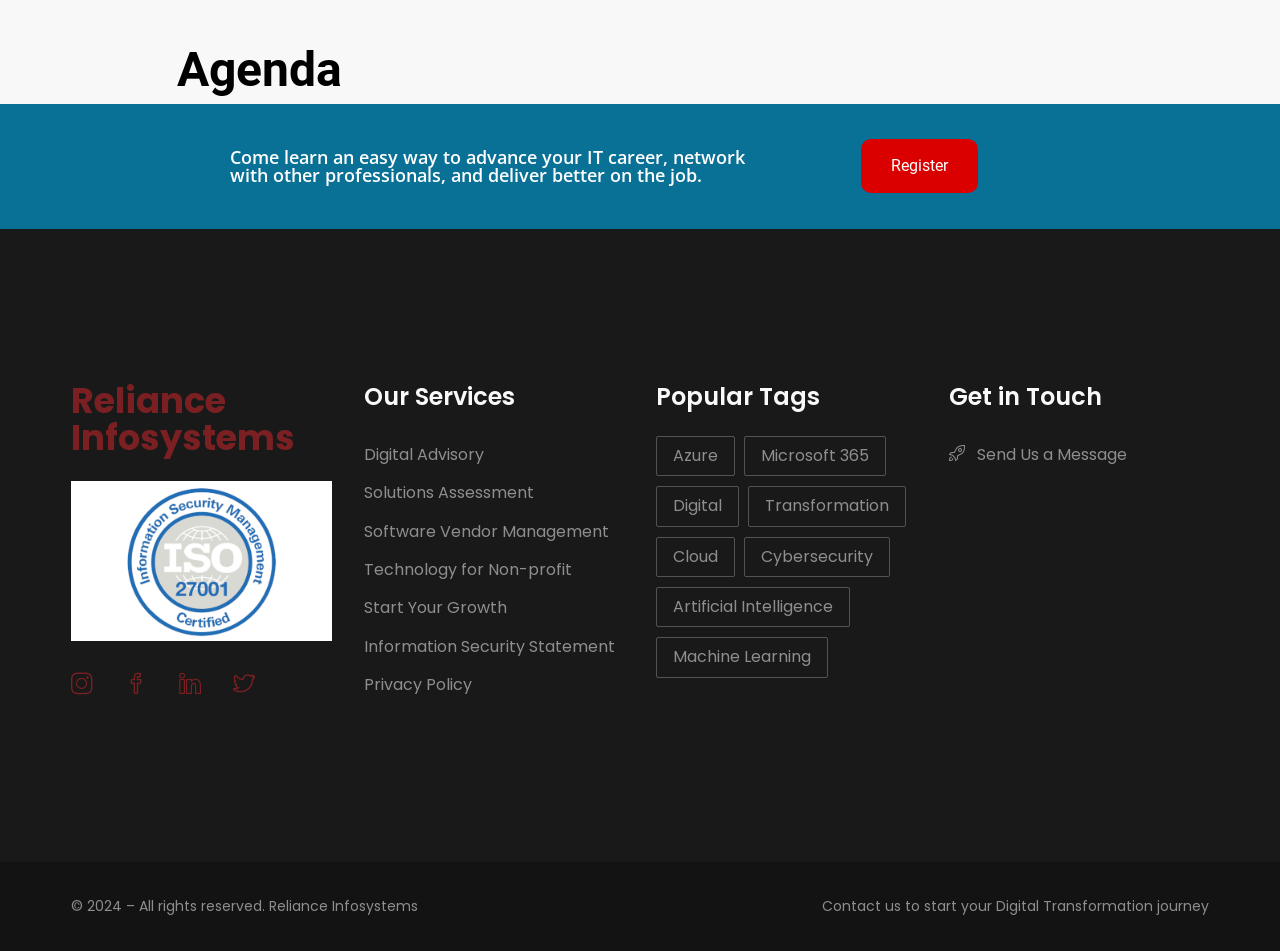What is the purpose of the 'Register' button?
Ensure your answer is thorough and detailed.

The 'Register' button is prominently displayed on the webpage, suggesting that it is a call-to-action for users to register for an event or conference related to IT career advancement.